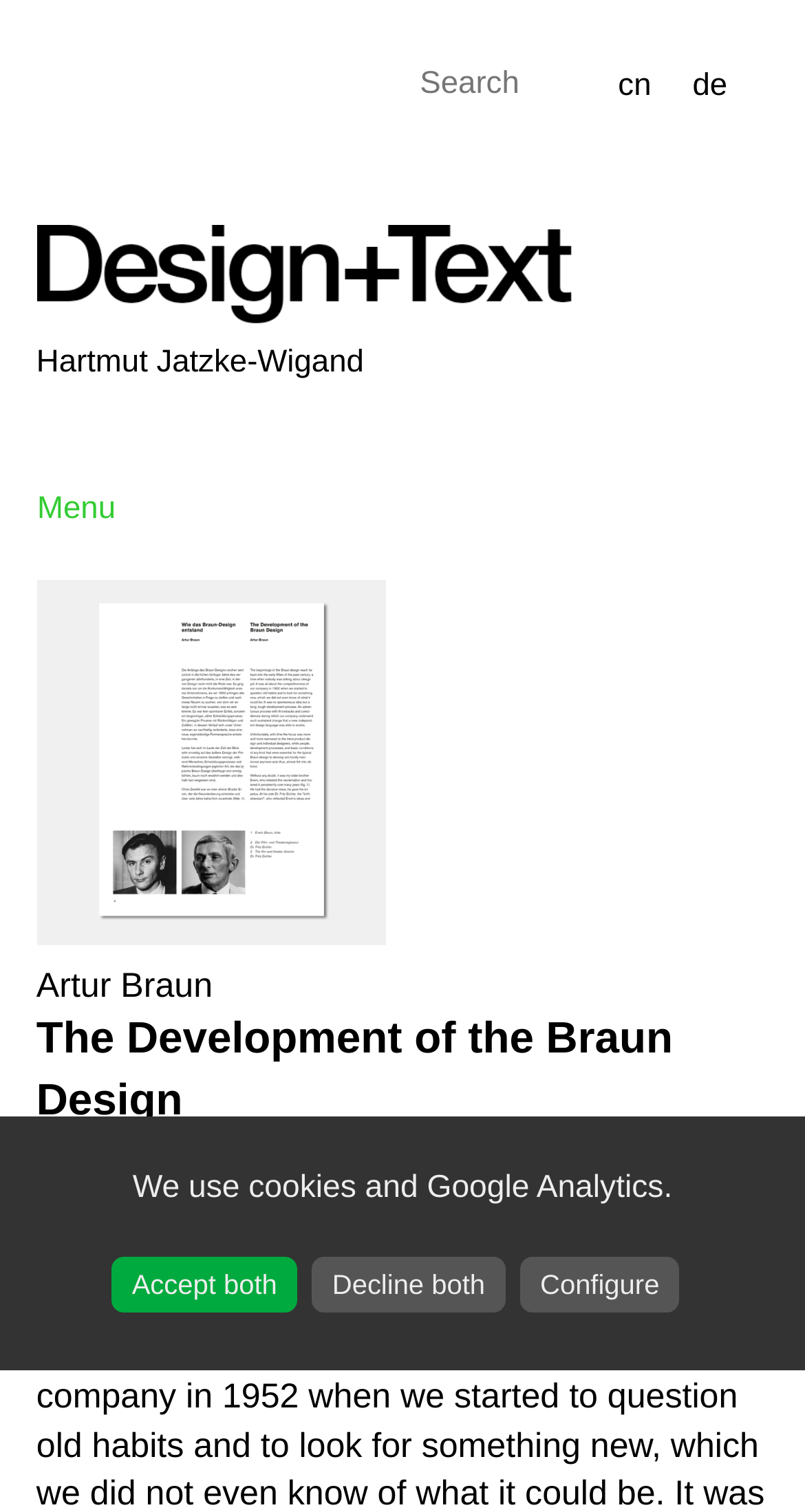Kindly respond to the following question with a single word or a brief phrase: 
What is the name of the person mentioned below the image?

Hartmut Jatzke-Wigand